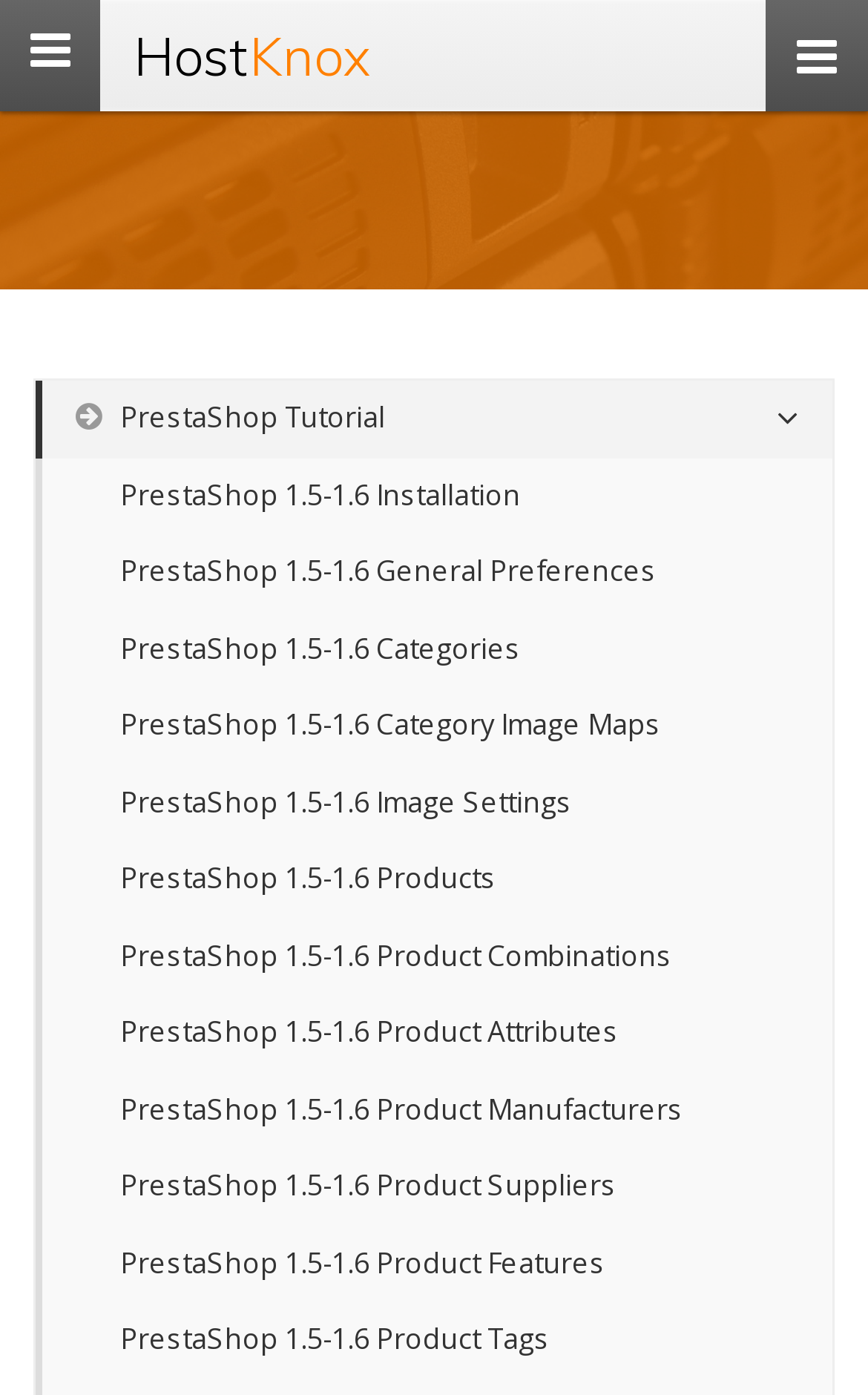How many links are related to PrestaShop 1.5-1.6 on the webpage?
From the details in the image, answer the question comprehensively.

I counted the number of links that have 'PrestaShop 1.5-1.6' in their text, and found 13 links that match this criteria.